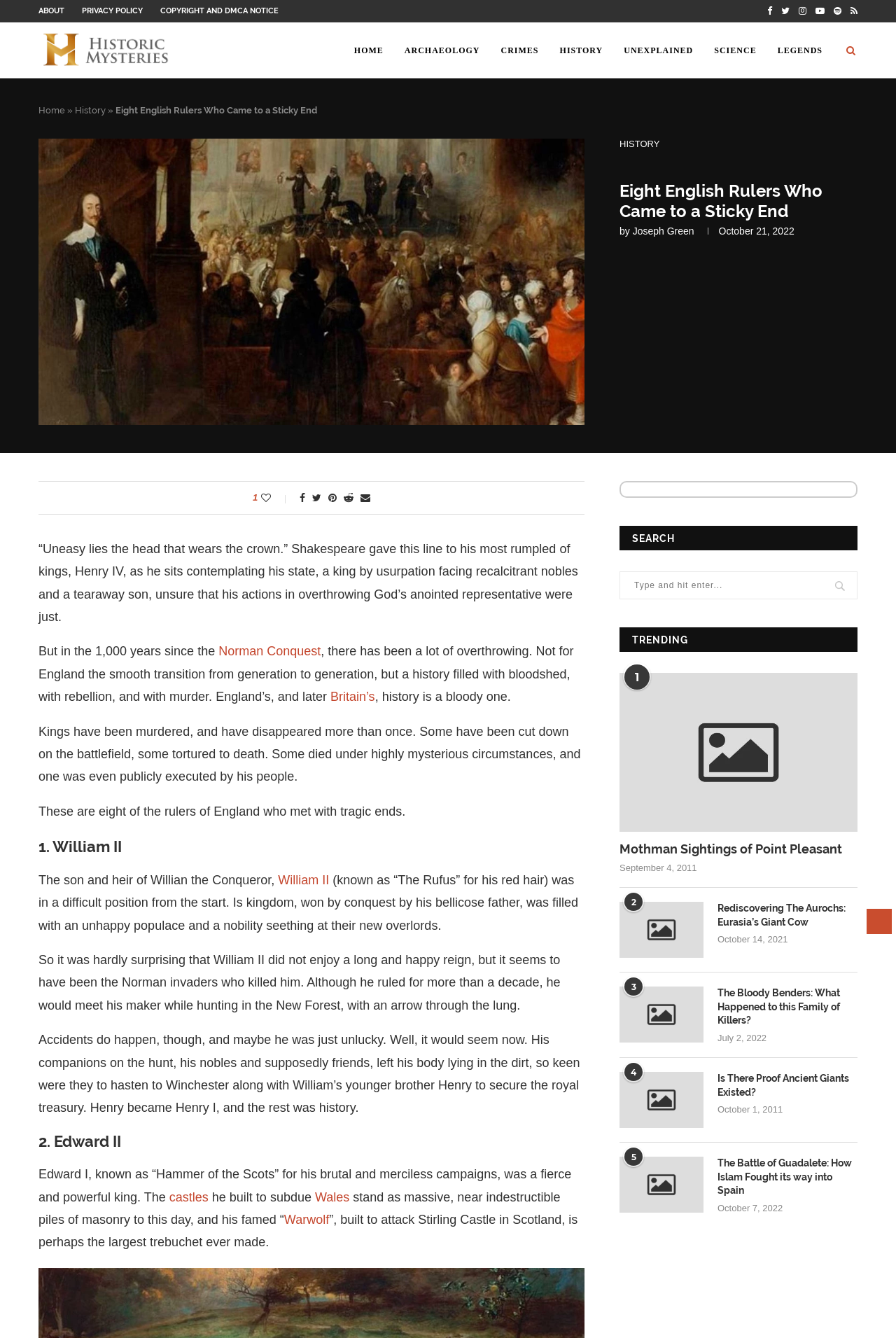Please determine the primary heading and provide its text.

Eight English Rulers Who Came to a Sticky End